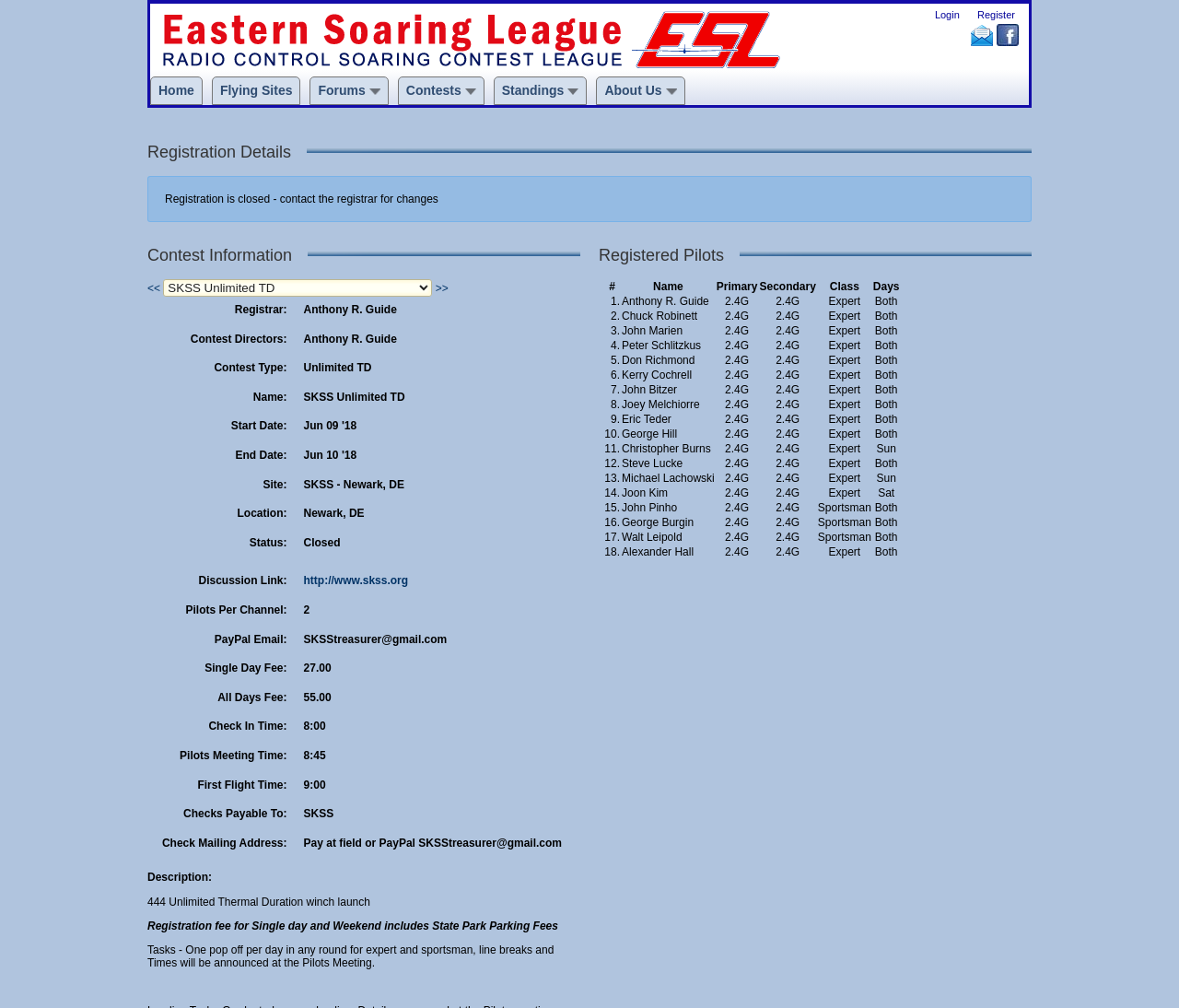Show the bounding box coordinates for the HTML element as described: "Register".

[0.825, 0.009, 0.861, 0.02]